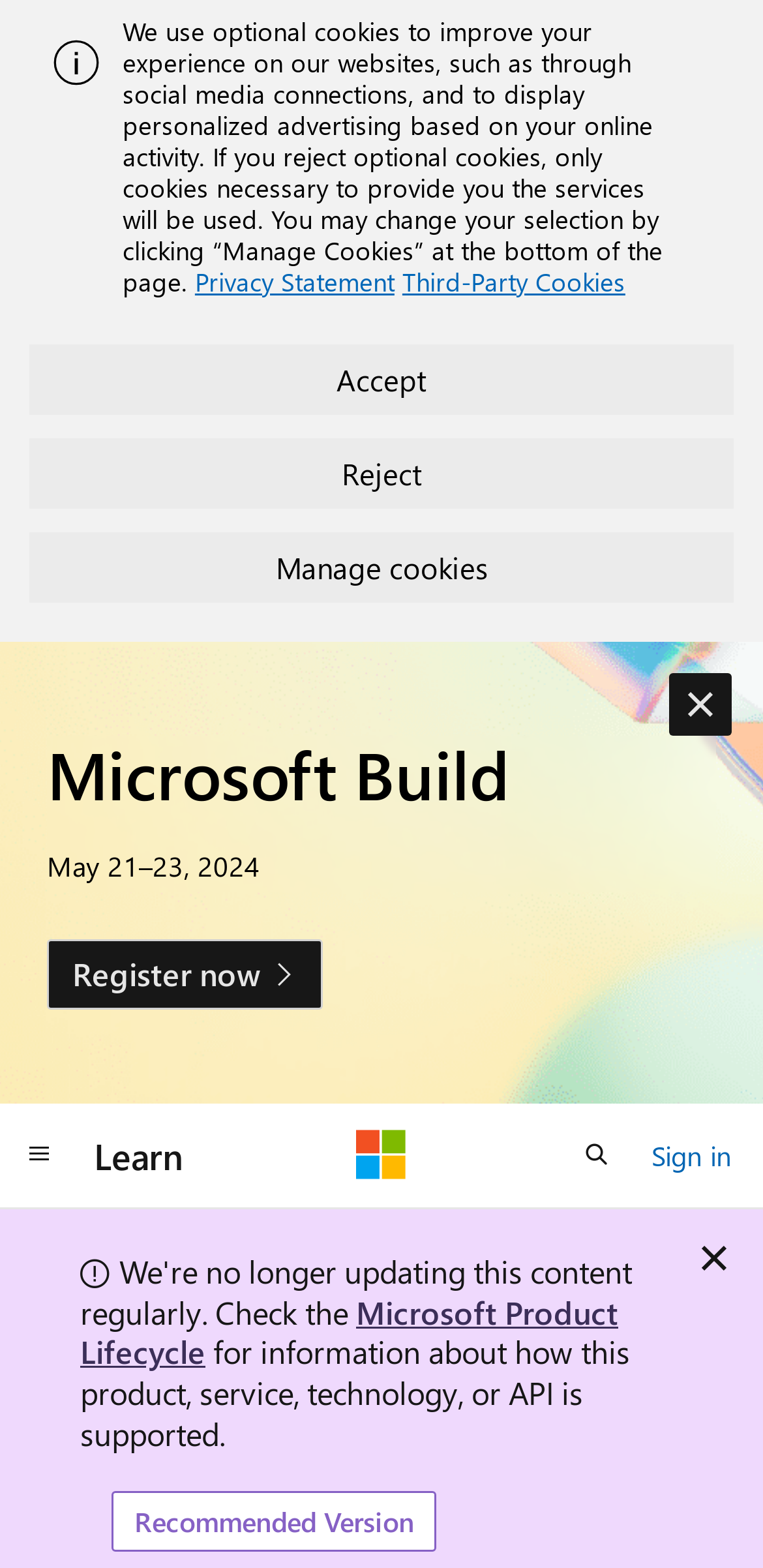What is the link related to product lifecycle?
Using the information presented in the image, please offer a detailed response to the question.

I found the answer by looking at the link 'Microsoft Product Lifecycle' on the webpage, which is accompanied by a description about product support, indicating that it's related to product lifecycle.